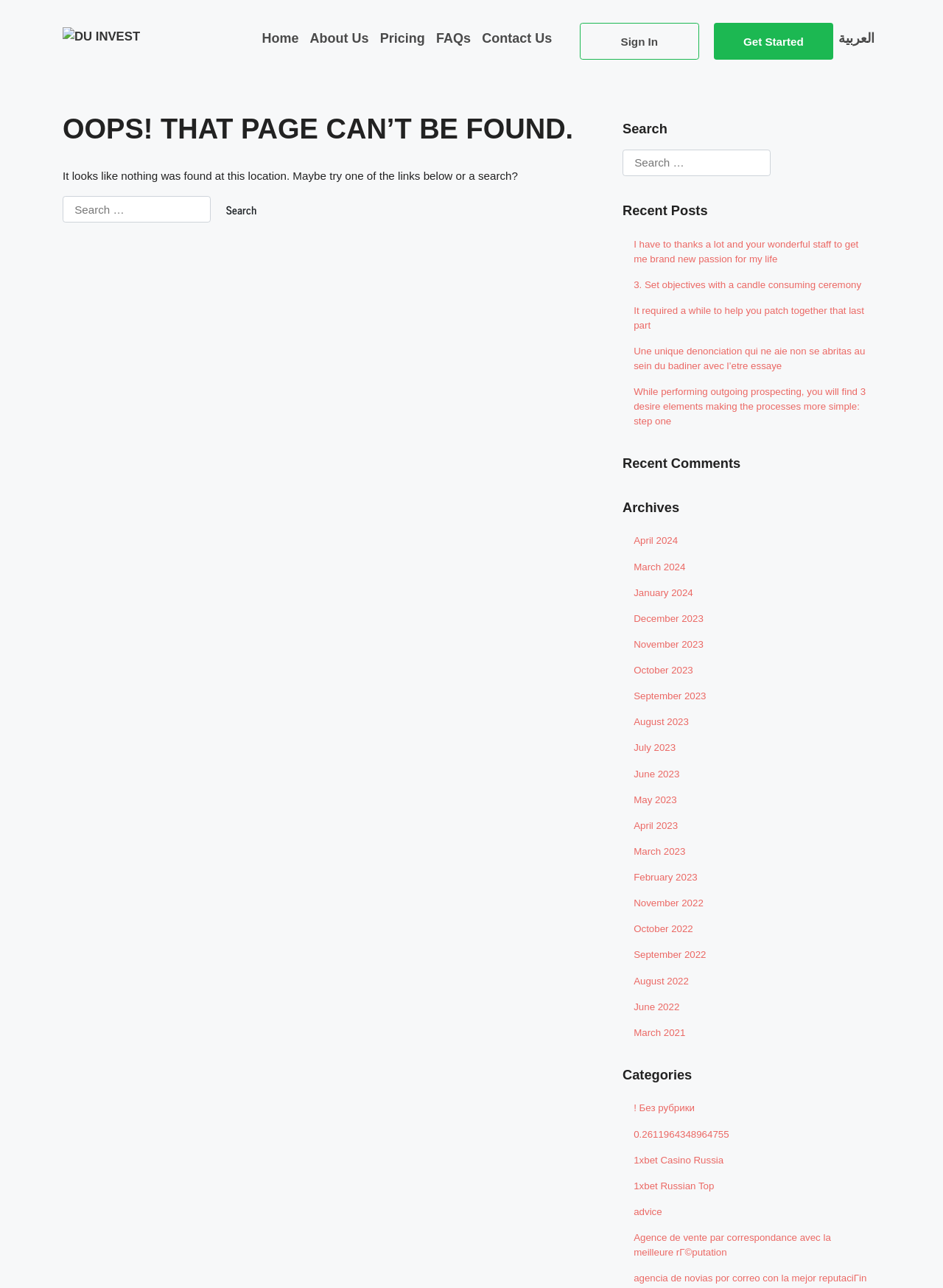Highlight the bounding box coordinates of the element that should be clicked to carry out the following instruction: "Switch to Arabic language". The coordinates must be given as four float numbers ranging from 0 to 1, i.e., [left, top, right, bottom].

[0.883, 0.018, 0.934, 0.042]